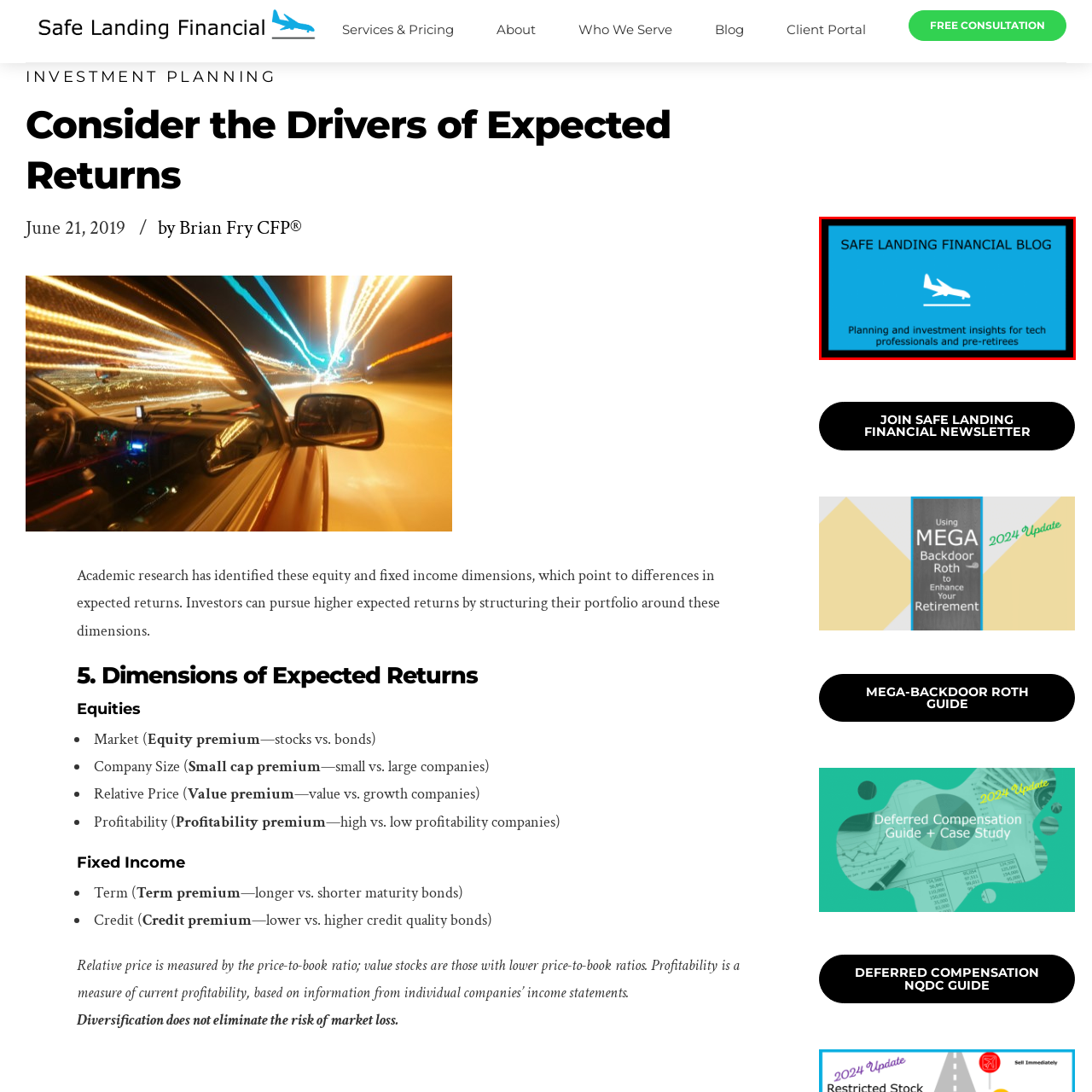What is the title of the blog?
Study the area inside the red bounding box in the image and answer the question in detail.

The title is prominently displayed at the top of the banner in bold white letters, indicating the name and focus of the financial blog.